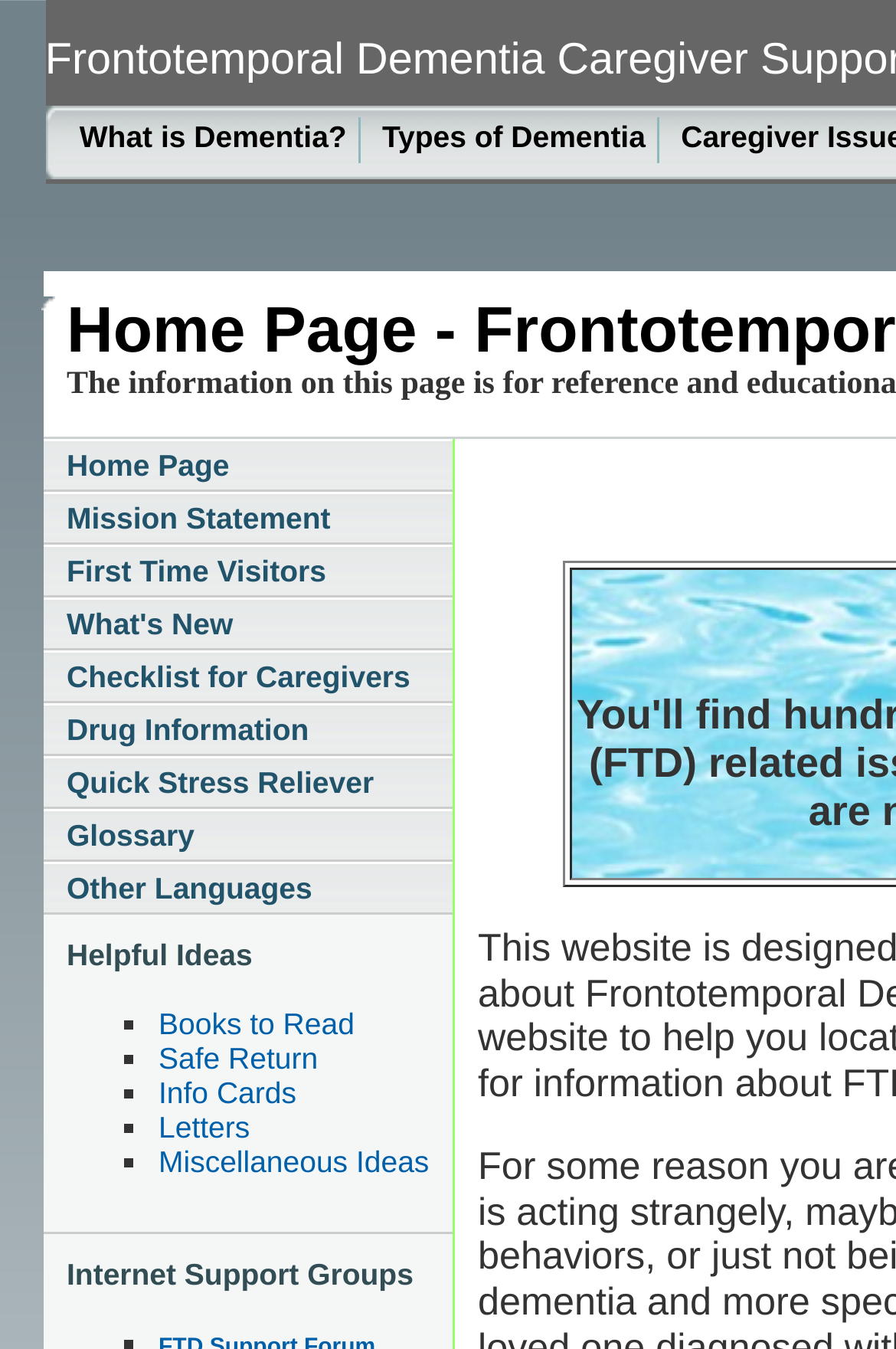Please extract the primary headline from the webpage.

Frontotemporal Dementia Caregiver Support Center